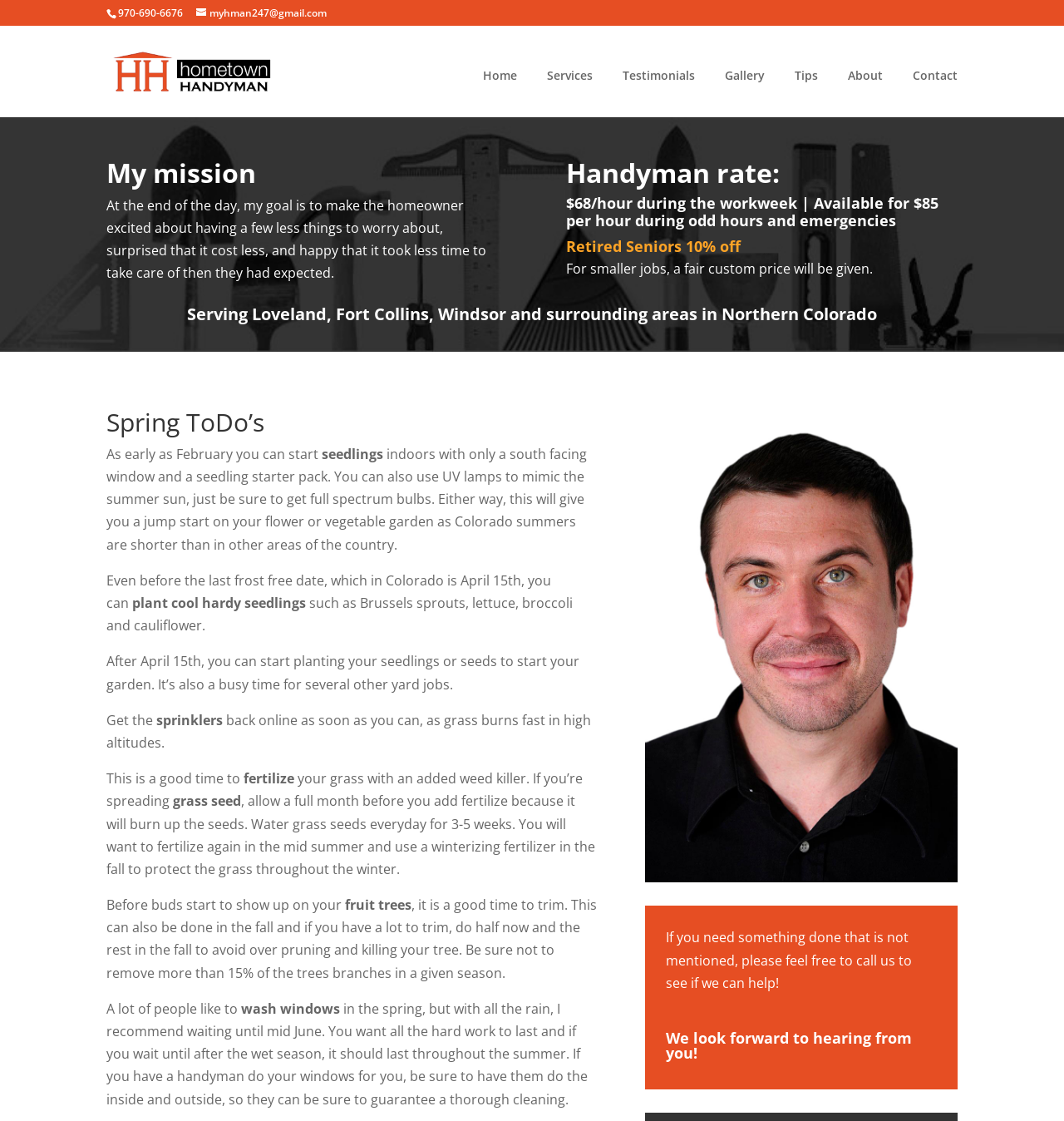What is the phone number to contact Hometown Handyman?
Using the information presented in the image, please offer a detailed response to the question.

The phone number is found in the top section of the webpage, displayed as a static text element.